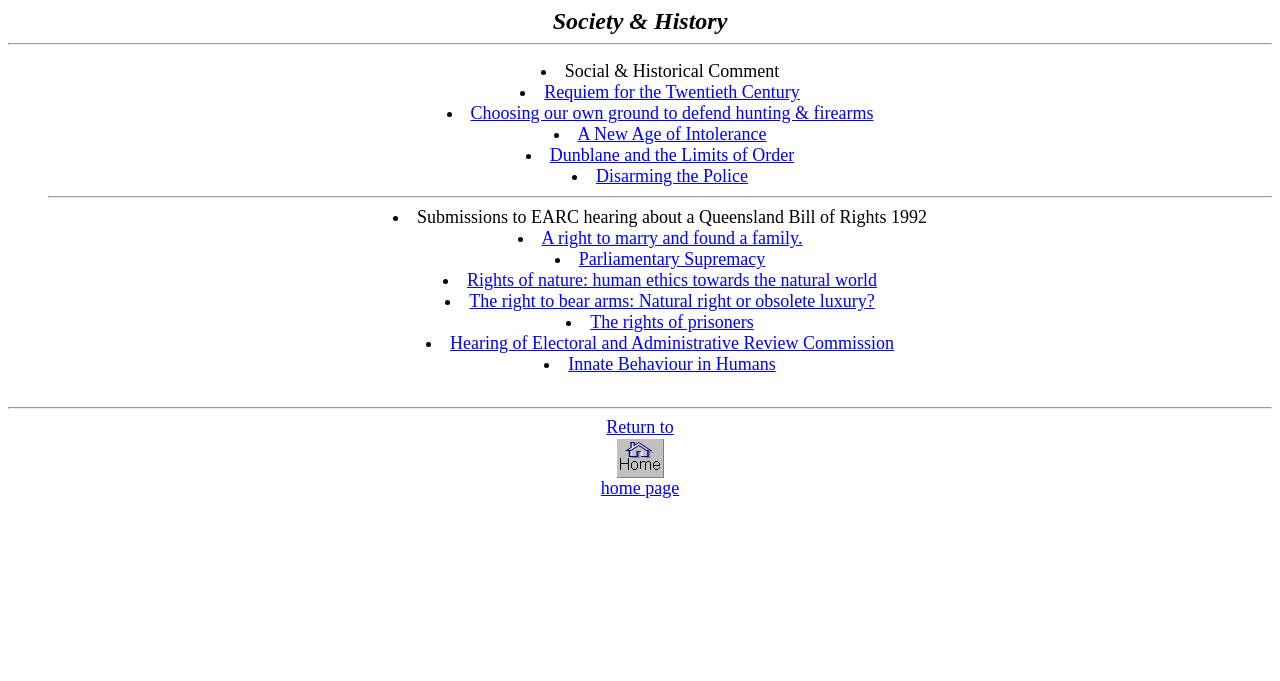Given the description Return tohome page, predict the bounding box coordinates of the UI element. Ensure the coordinates are in the format (top-left x, top-left y, bottom-right x, bottom-right y) and all values are between 0 and 1.

[0.469, 0.612, 0.531, 0.731]